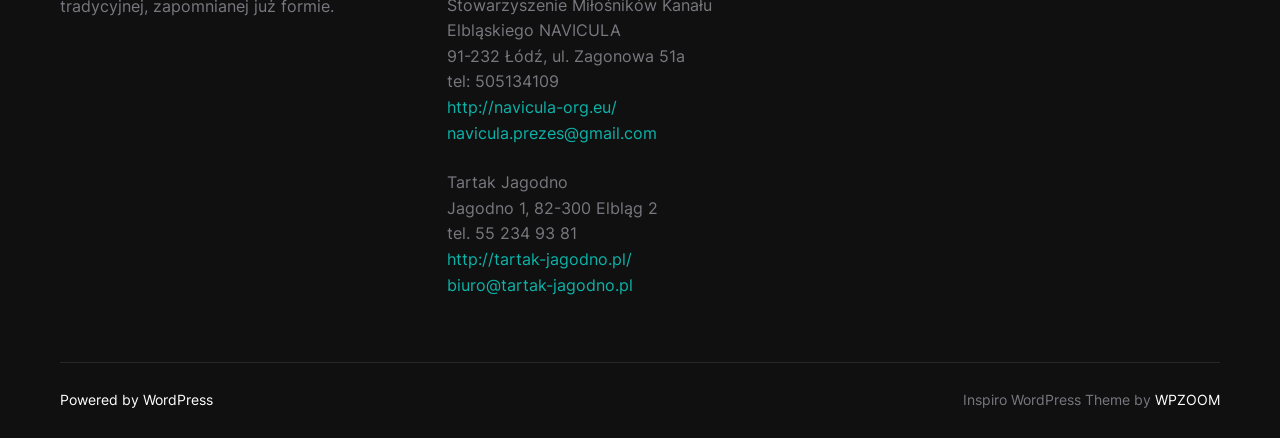Look at the image and give a detailed response to the following question: What is the phone number of Tartak Jagodno?

I found the phone number of Tartak Jagodno by looking at the StaticText element with the OCR text 'tel. 55 234 93 81' which is located in the middle of the webpage.